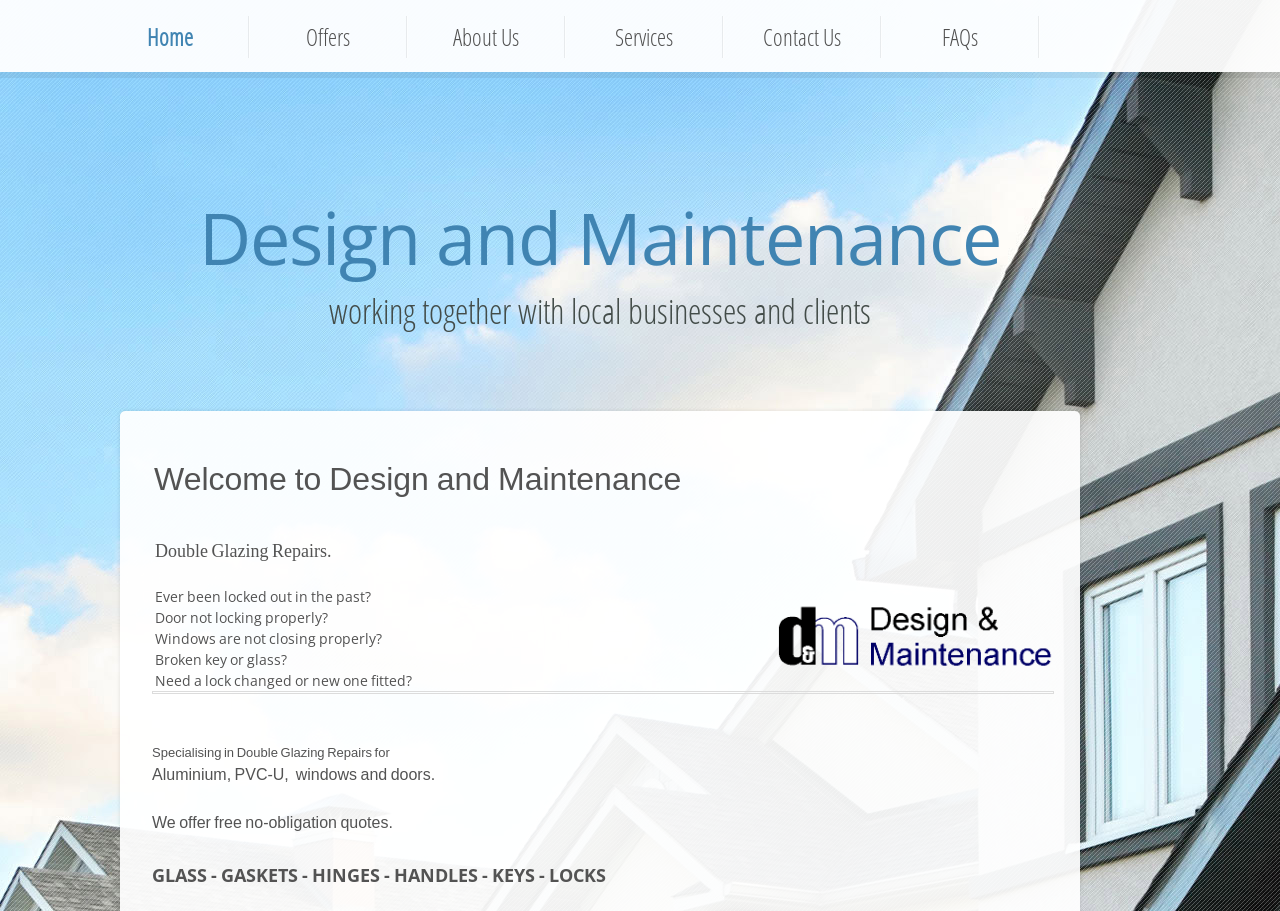What types of products does the company deal with?
Using the visual information, respond with a single word or phrase.

GLASS, GASKETS, HINGES, HANDLES, KEYS, LOCKS